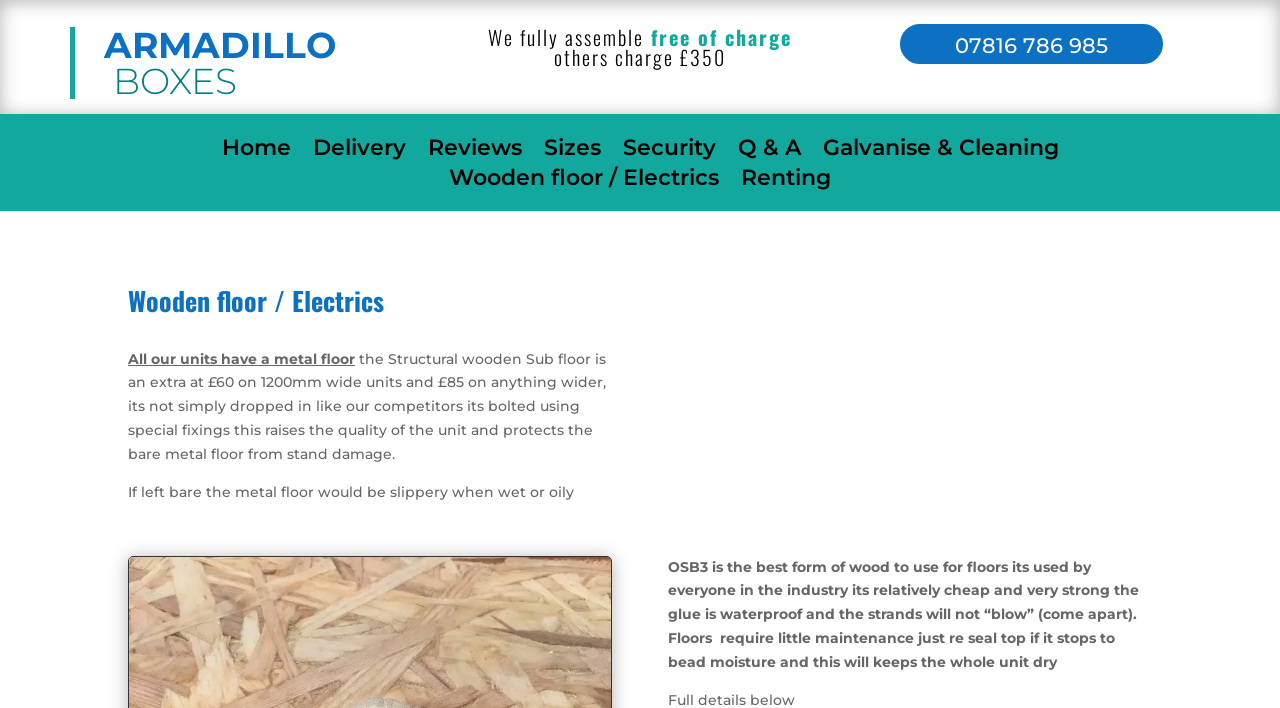Indicate the bounding box coordinates of the element that needs to be clicked to satisfy the following instruction: "Call the phone number". The coordinates should be four float numbers between 0 and 1, i.e., [left, top, right, bottom].

[0.7, 0.03, 0.911, 0.094]